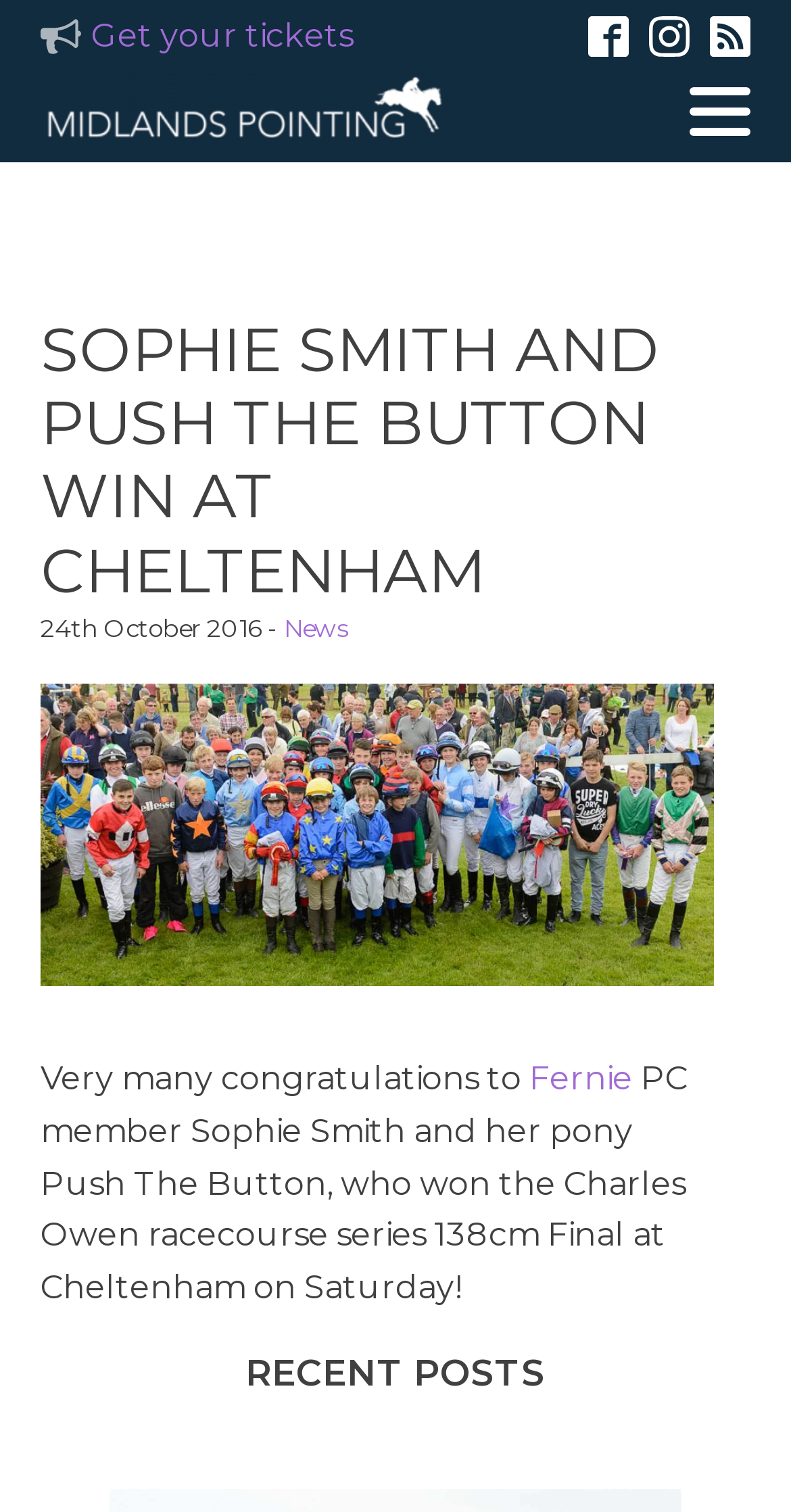Refer to the image and offer a detailed explanation in response to the question: What is the name of the association mentioned on the webpage?

I found the answer by looking at the link that says 'Midlands Point-To-Point Association' which is located above the heading 'SOPHIE SMITH AND PUSH THE BUTTON WIN AT CHELTENHAM'.